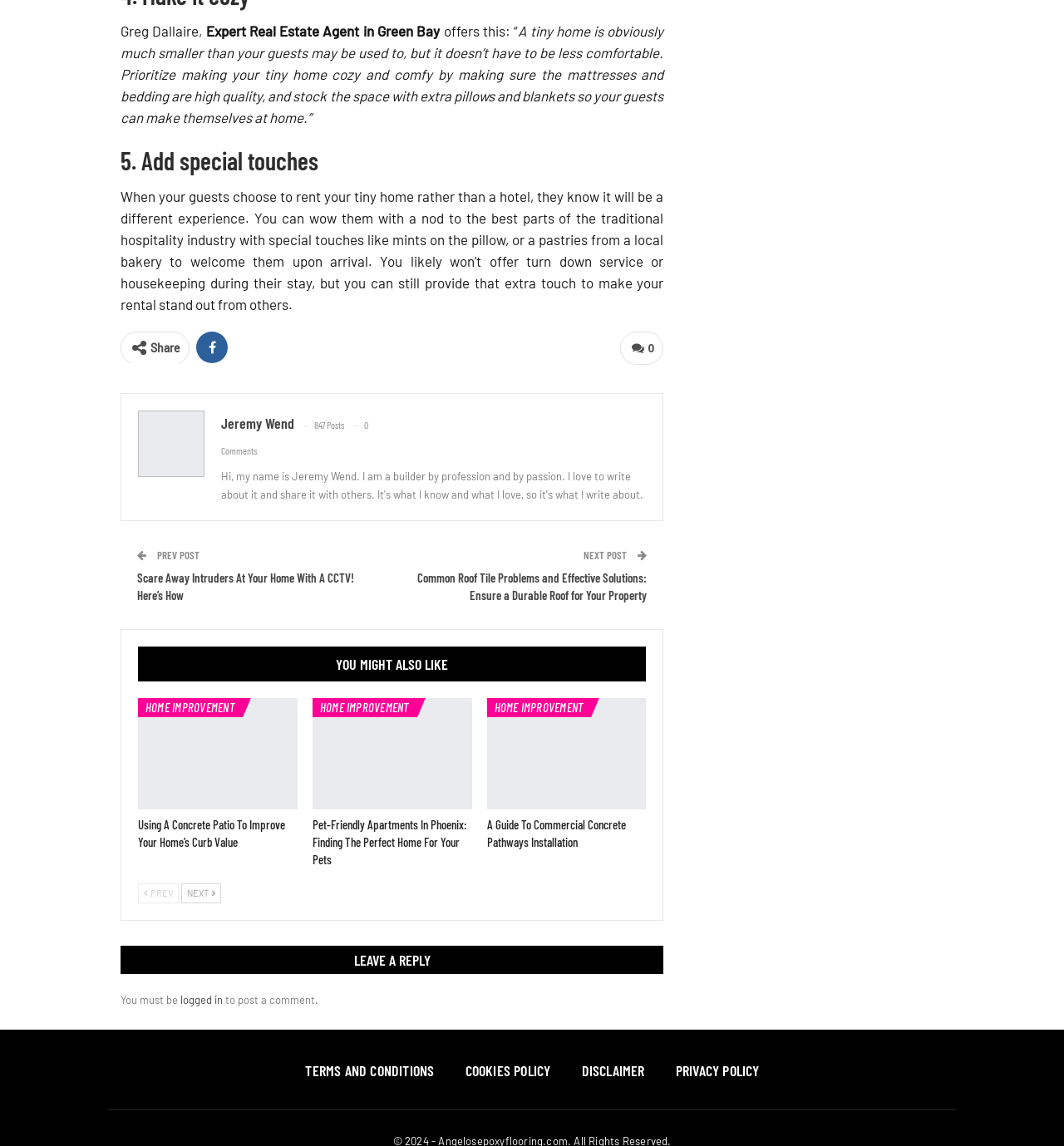Identify the bounding box coordinates of the clickable region required to complete the instruction: "Click on 'Pet-Friendly Apartments in Phoenix: Finding the Perfect Home for Your Pets'". The coordinates should be given as four float numbers within the range of 0 and 1, i.e., [left, top, right, bottom].

[0.294, 0.609, 0.443, 0.706]